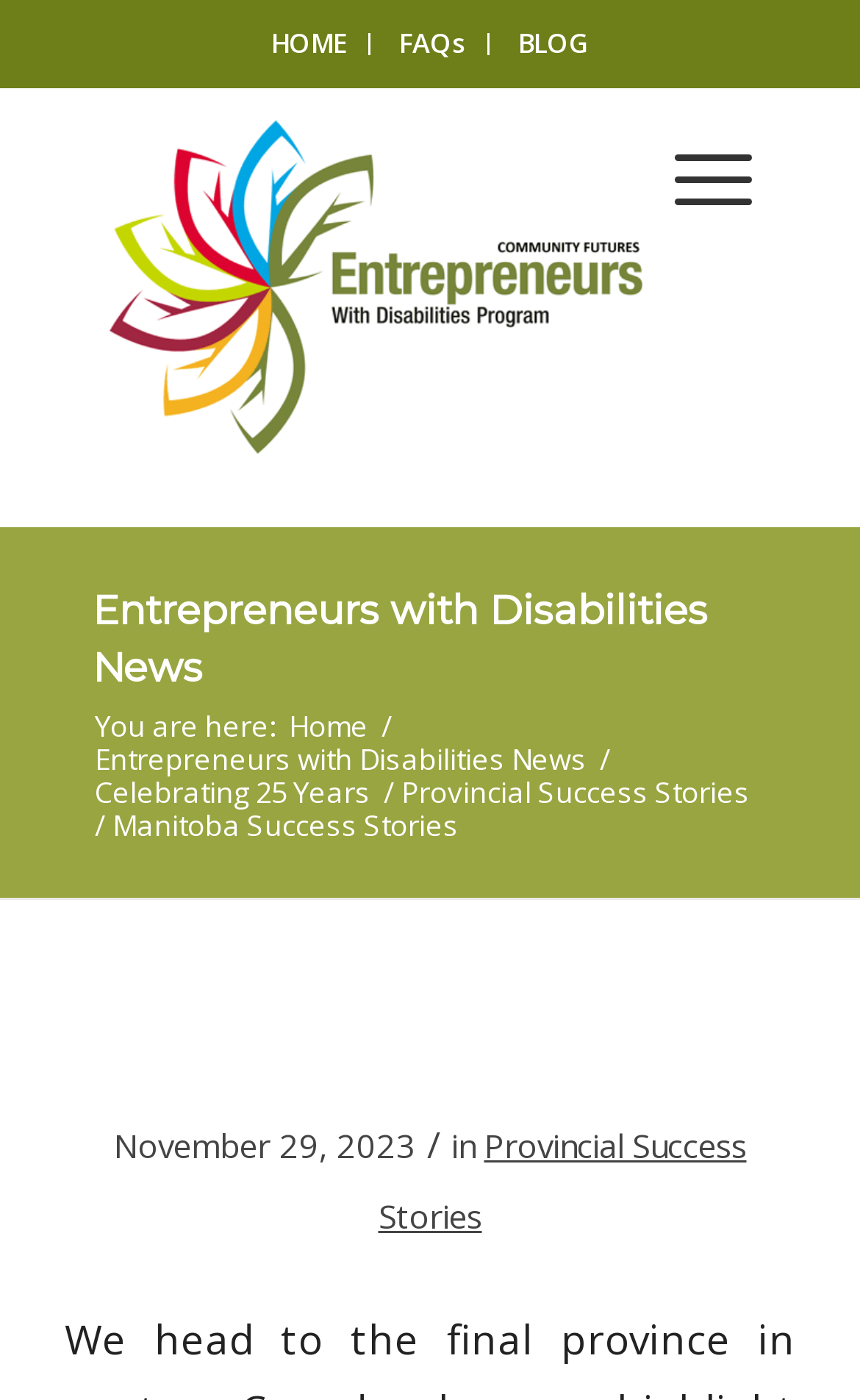Please determine the bounding box coordinates of the element to click on in order to accomplish the following task: "go to home page". Ensure the coordinates are four float numbers ranging from 0 to 1, i.e., [left, top, right, bottom].

[0.29, 0.024, 0.431, 0.039]